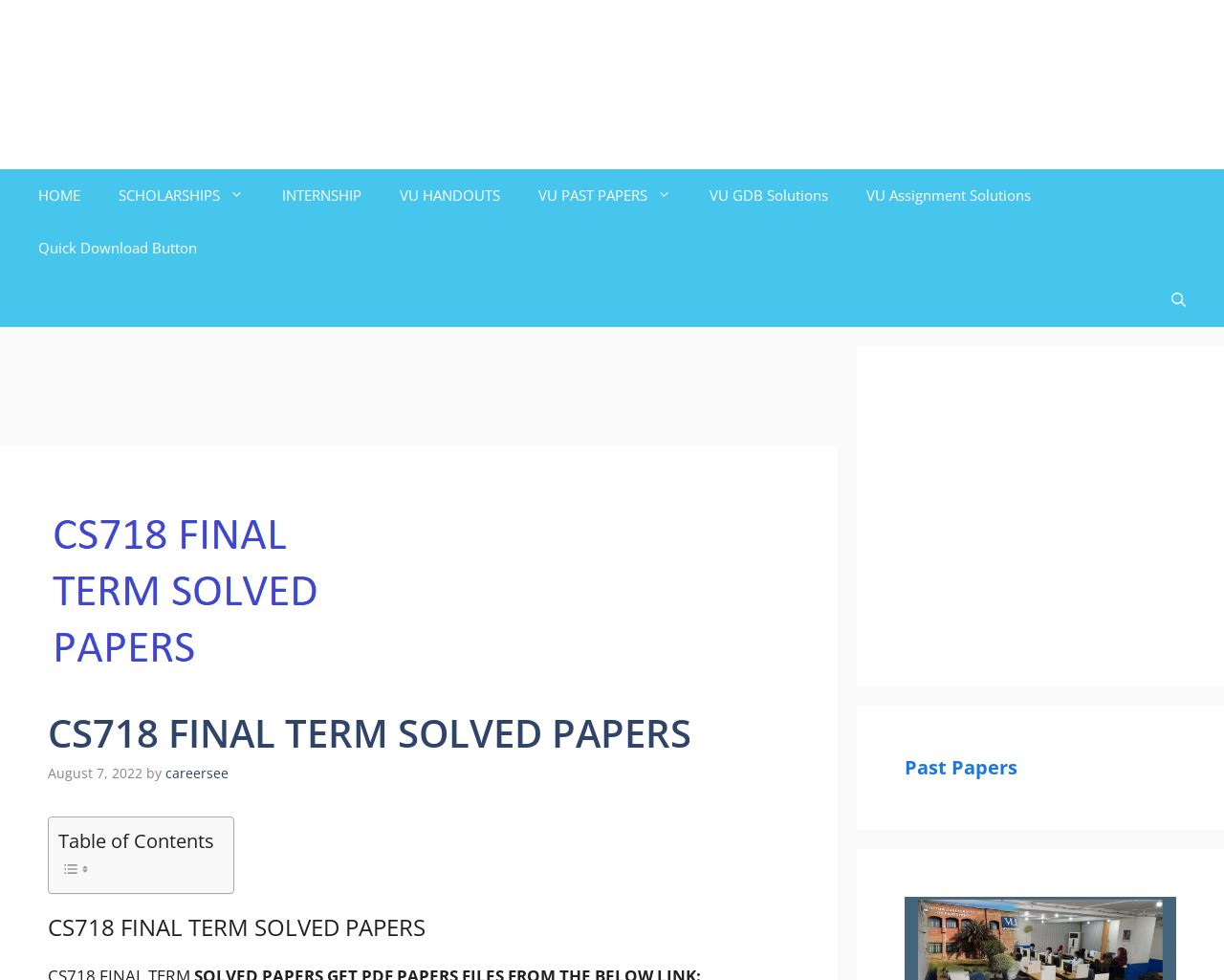Please identify the coordinates of the bounding box for the clickable region that will accomplish this instruction: "View CS718 FINAL TERM SOLVED PAPERS".

[0.039, 0.725, 0.645, 0.772]